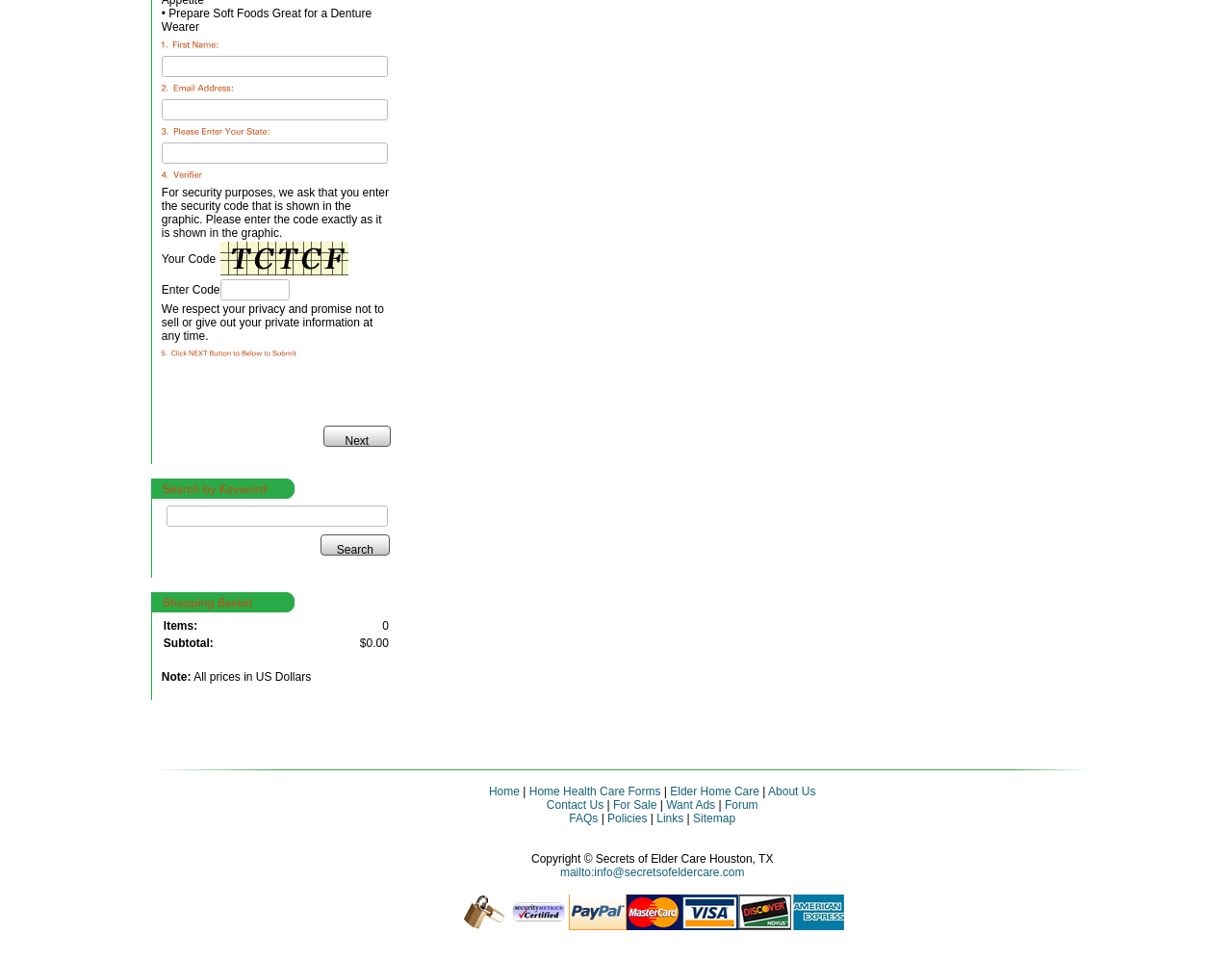What is the purpose of the 'Search' button?
Using the information from the image, provide a comprehensive answer to the question.

The 'Search' button is used to search for something, likely related to the products or services offered on the website, as it is located in a table with a text input field.